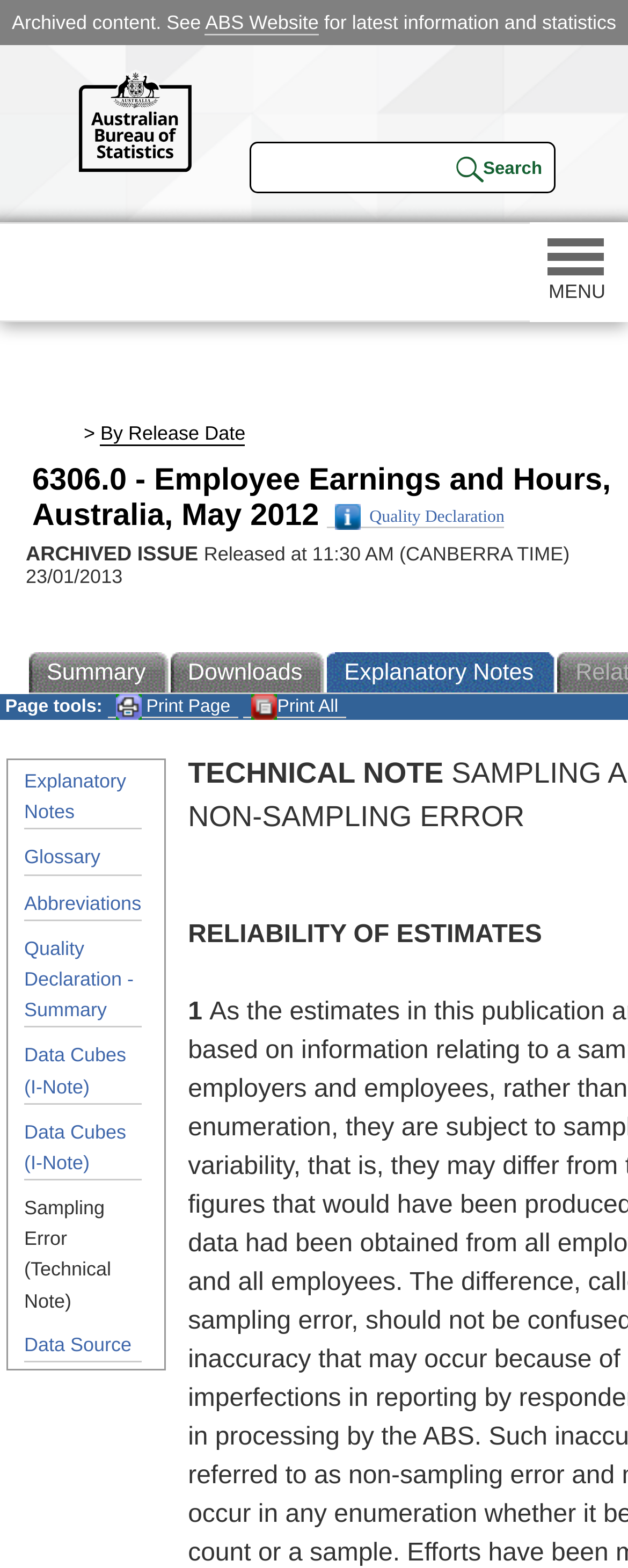Could you highlight the region that needs to be clicked to execute the instruction: "Search for statistics"?

[0.397, 0.09, 0.885, 0.123]